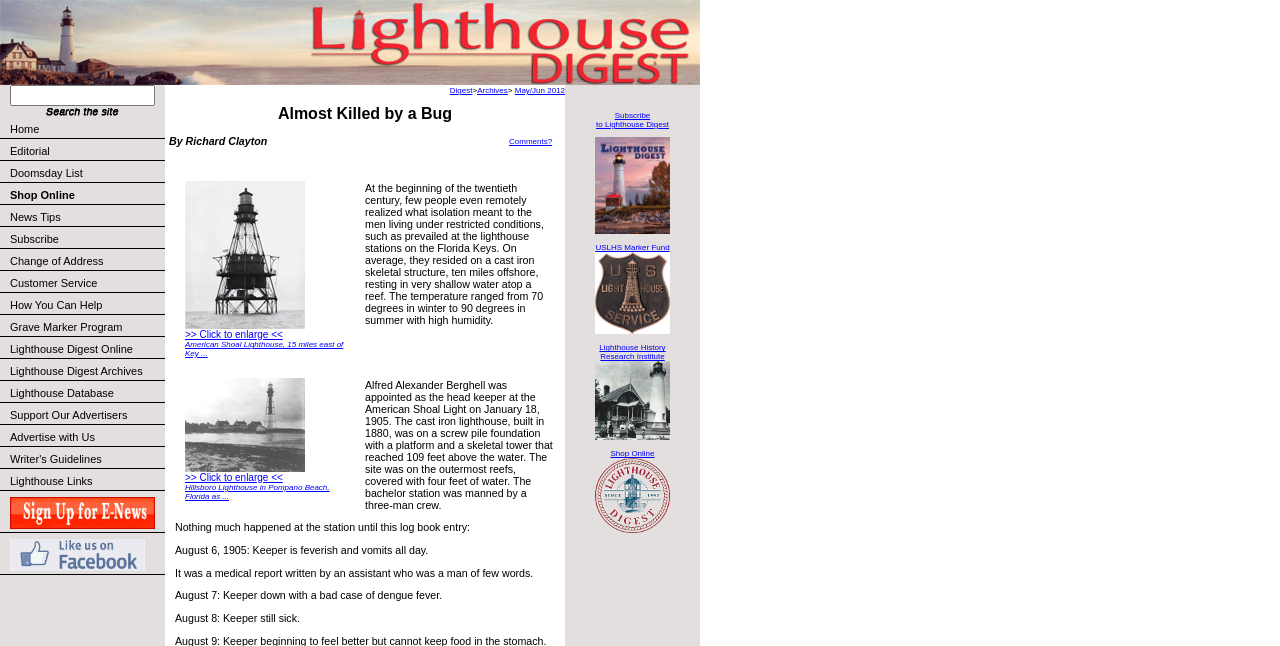What is the name of the disease mentioned in the article?
Based on the screenshot, provide a one-word or short-phrase response.

Dengue fever